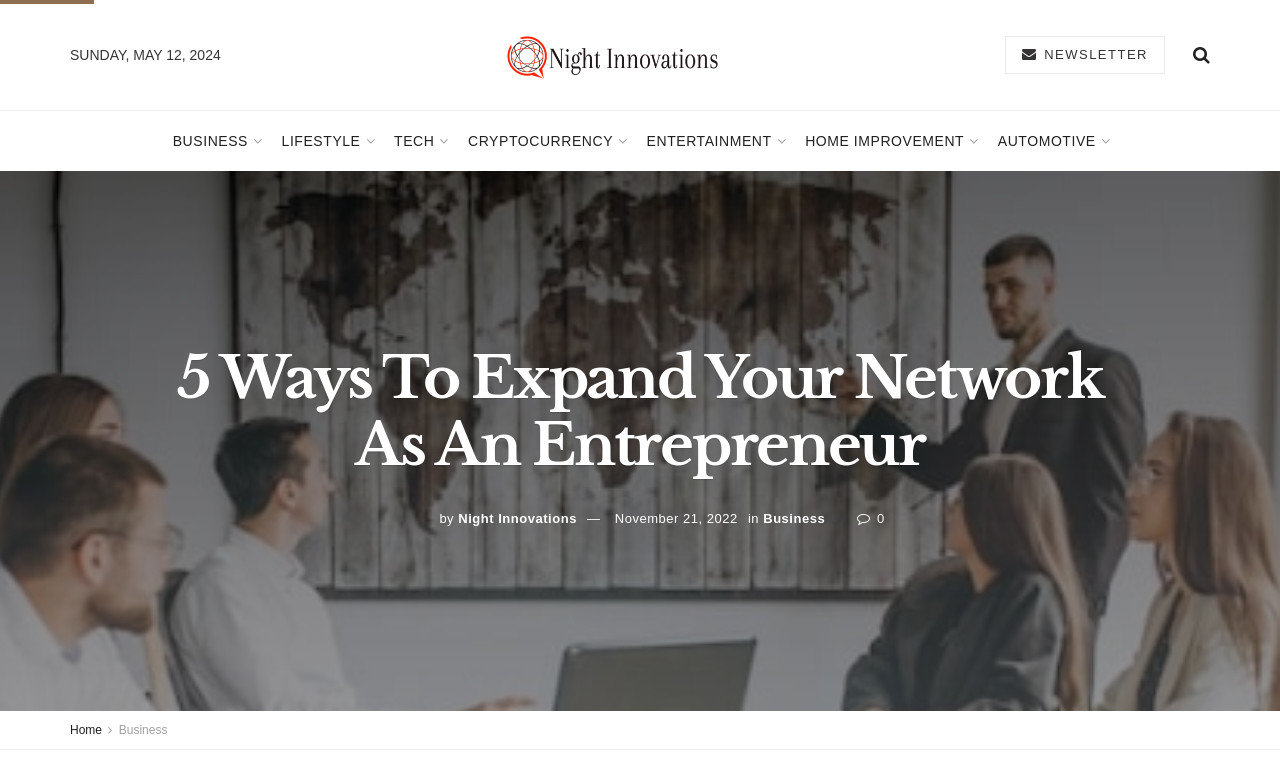Answer the following inquiry with a single word or phrase:
What is the category of the article?

Business